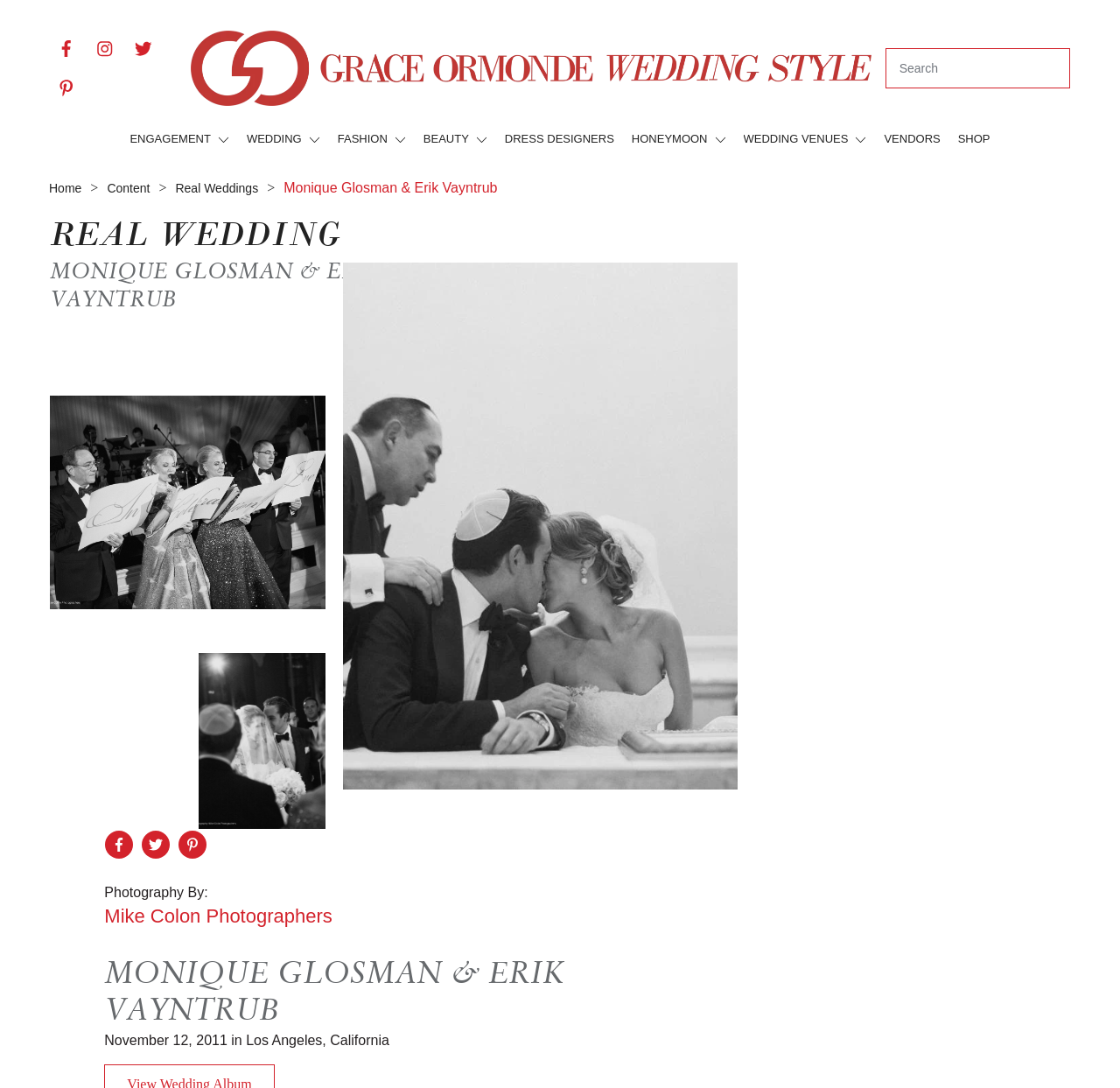Illustrate the webpage with a detailed description.

The webpage is about the wedding of Monique Glosman and Erik Vayntrub. At the top, there are five links with accompanying images, arranged horizontally, which seem to be navigation links. Below these links, there is a search bar with a search box and a search icon.

On the left side, there are several links with images, including "ENGAGEMENT", "WEDDING", "FASHION", "BEAUTY", "DRESS DESIGNERS", "HONEYMOON", "WEDDING VENUES", "VENDORS", and "SHOP". These links are arranged vertically and are likely categories or sections of the website.

In the main content area, there is a heading "REAL WEDDING" followed by a subheading "MONIQUE GLOSMAN & ERIK VAYNTRUB". Below this, there is a link with the same text, which may be a link to the wedding story or details.

Further down, there is a section with the title "Photography By:" followed by a link to "Mike Colon Photographers". Below this, there is another heading "MONIQUE GLOSMAN & ERIK VAYNTRUB" followed by a text "November 12, 2011 in Los Angeles, California", which likely indicates the date and location of the wedding.

At the bottom of the page, there are three links with images, arranged horizontally, which may be related to the wedding story or other content on the website.